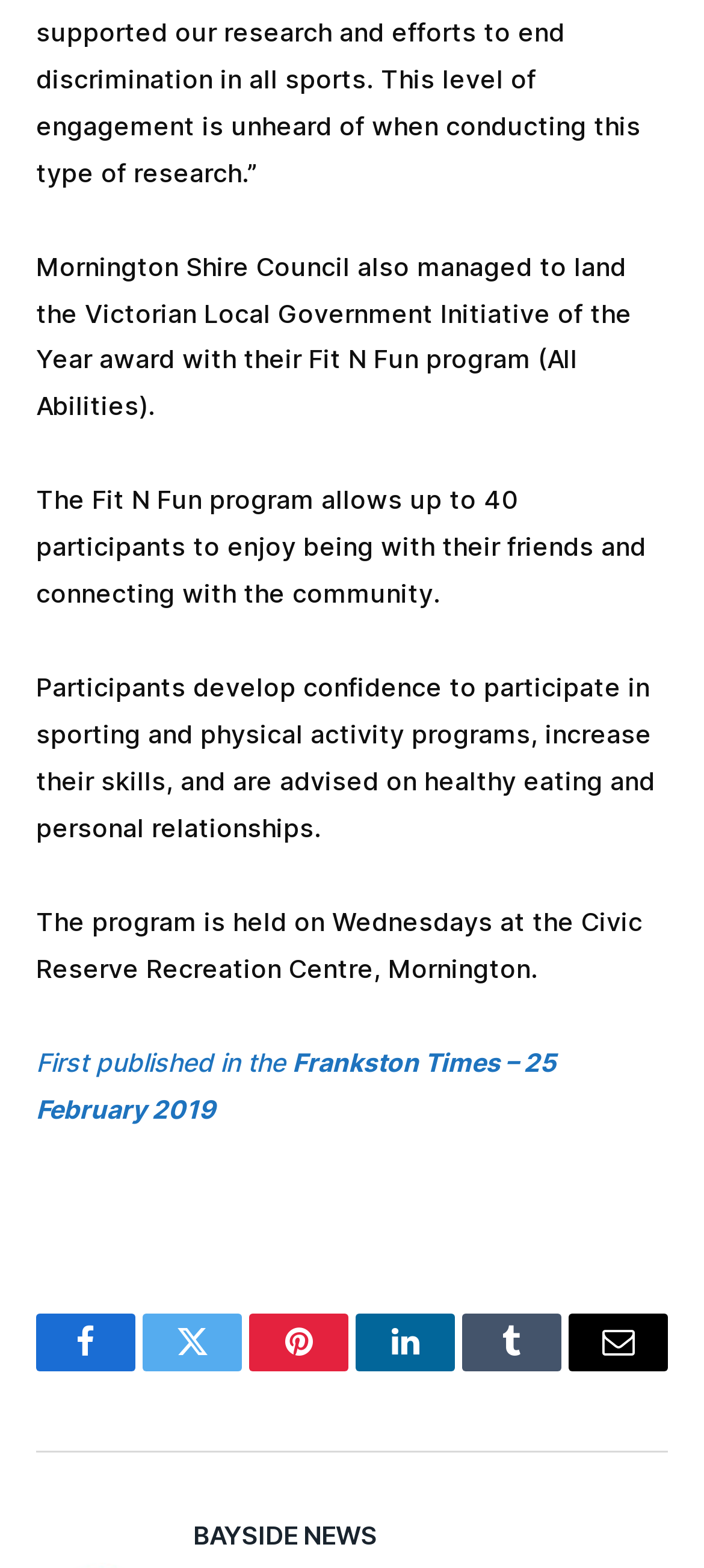What social media platform has an icon with a bird?
Please use the visual content to give a single word or phrase answer.

Twitter